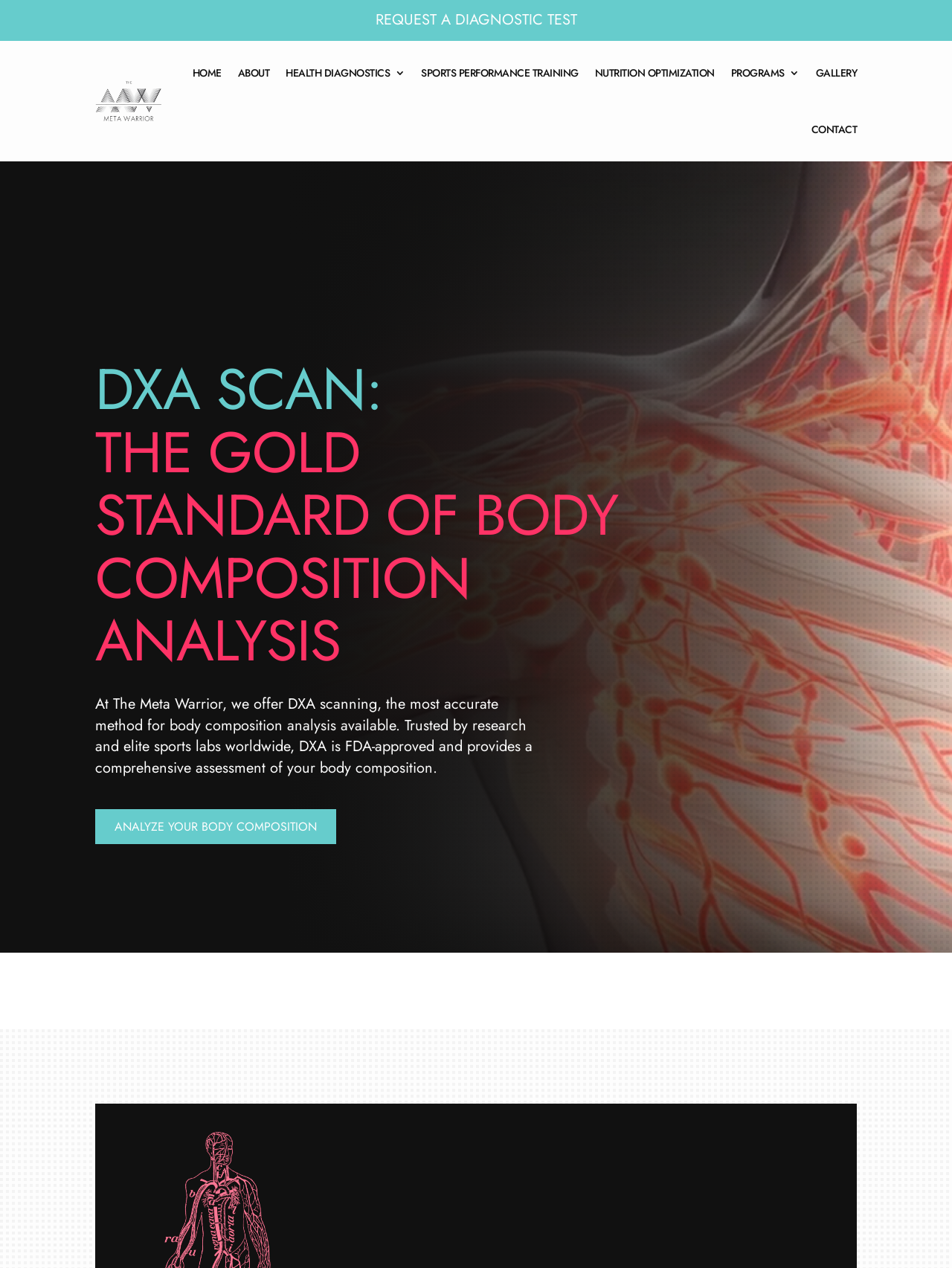Determine the bounding box coordinates of the clickable element necessary to fulfill the instruction: "Go to home page". Provide the coordinates as four float numbers within the 0 to 1 range, i.e., [left, top, right, bottom].

[0.202, 0.035, 0.232, 0.08]